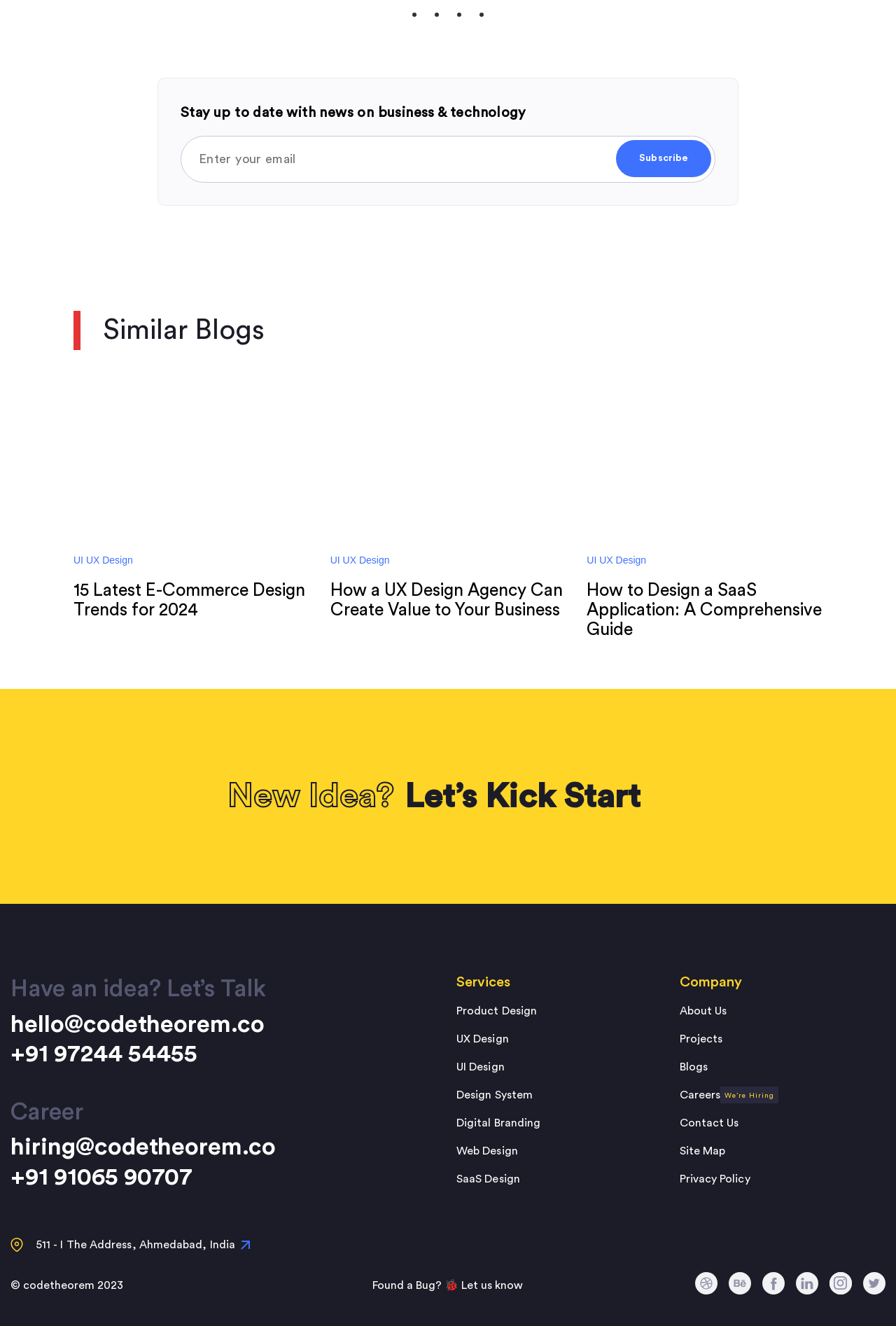Please locate the bounding box coordinates of the element that should be clicked to achieve the given instruction: "Read about e-commerce design trends".

[0.082, 0.306, 0.345, 0.407]